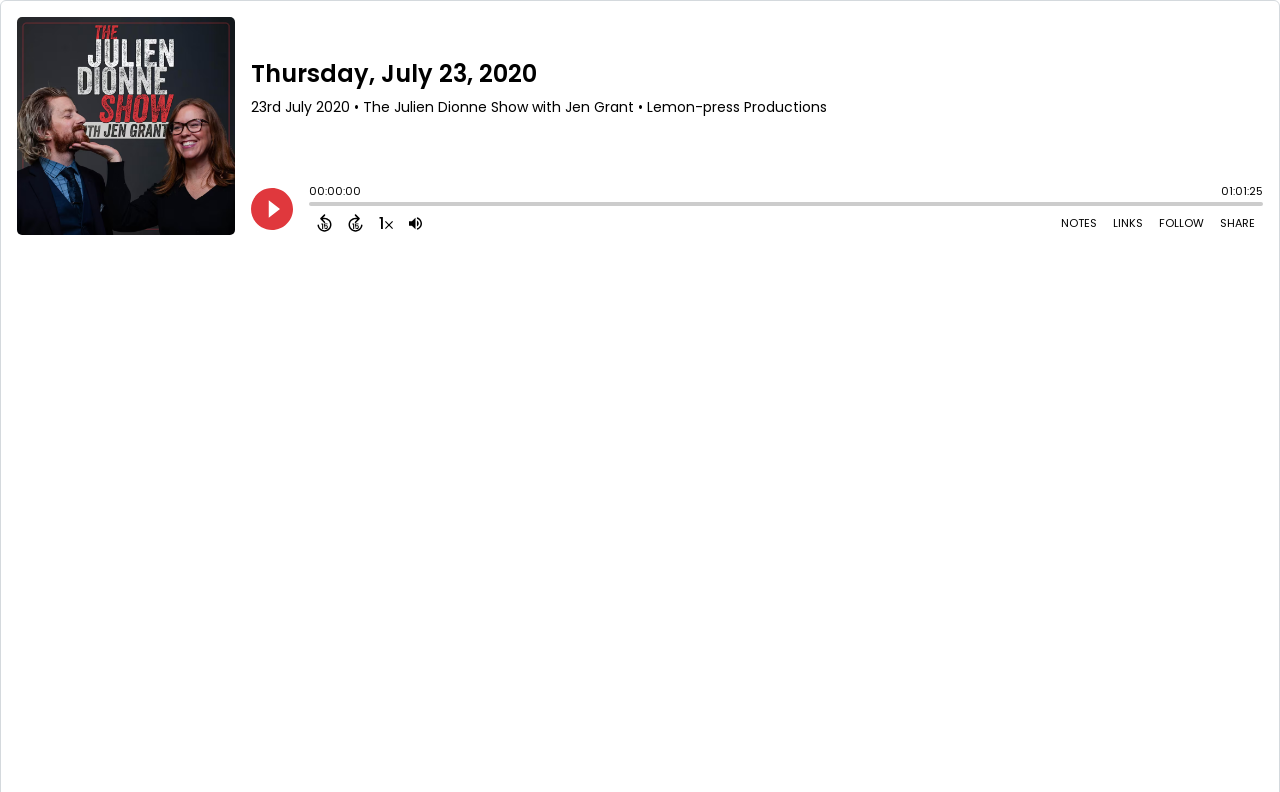By analyzing the image, answer the following question with a detailed response: What is the length of the episode?

I found the length of the episode by looking at the StaticText element with the text '01:01:25' which is located at [0.954, 0.231, 0.987, 0.251]. This element is a child of the generic element 'Episode length' and is positioned near the middle of the page.